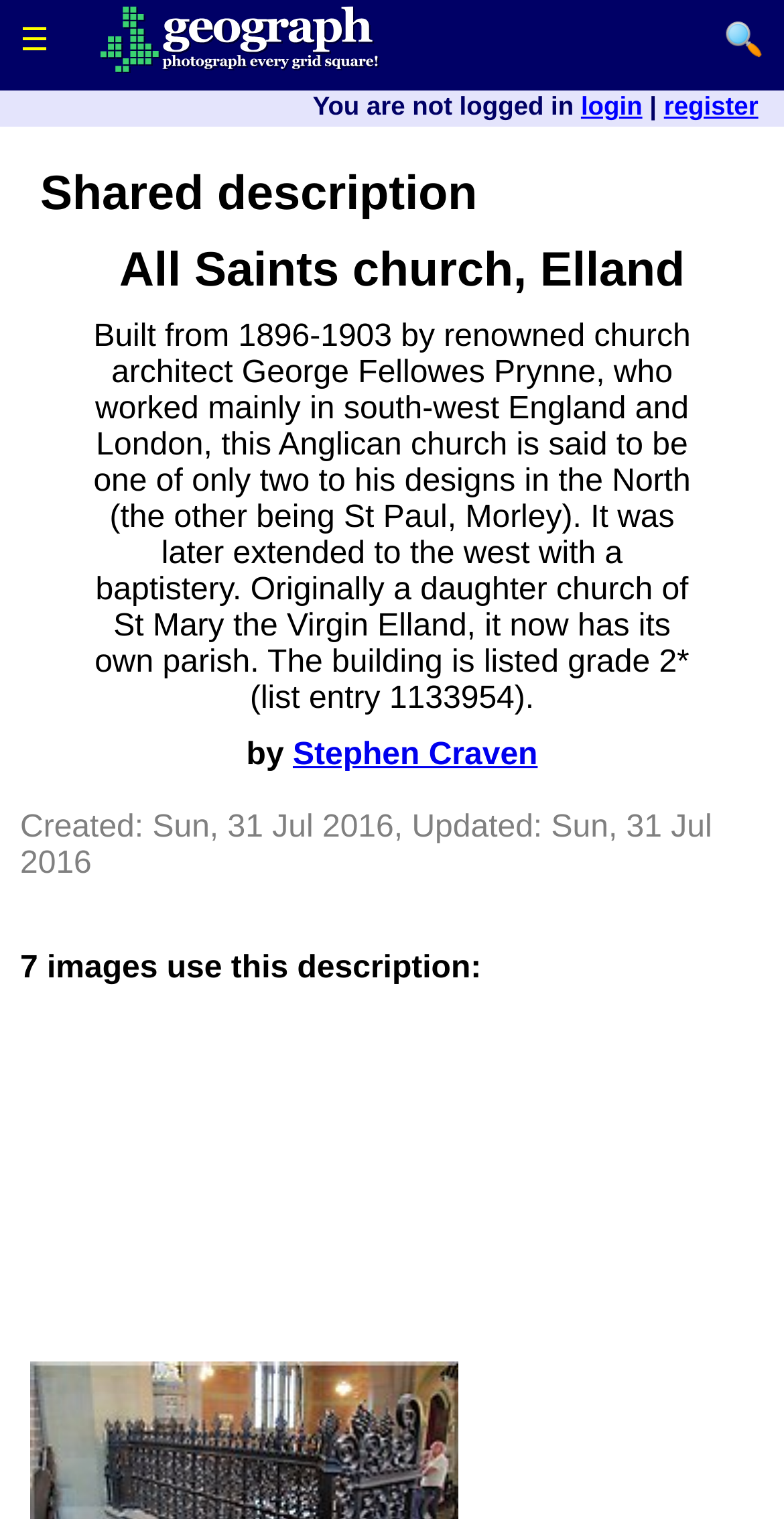Identify the bounding box coordinates for the UI element described as follows: "login". Ensure the coordinates are four float numbers between 0 and 1, formatted as [left, top, right, bottom].

[0.741, 0.06, 0.819, 0.079]